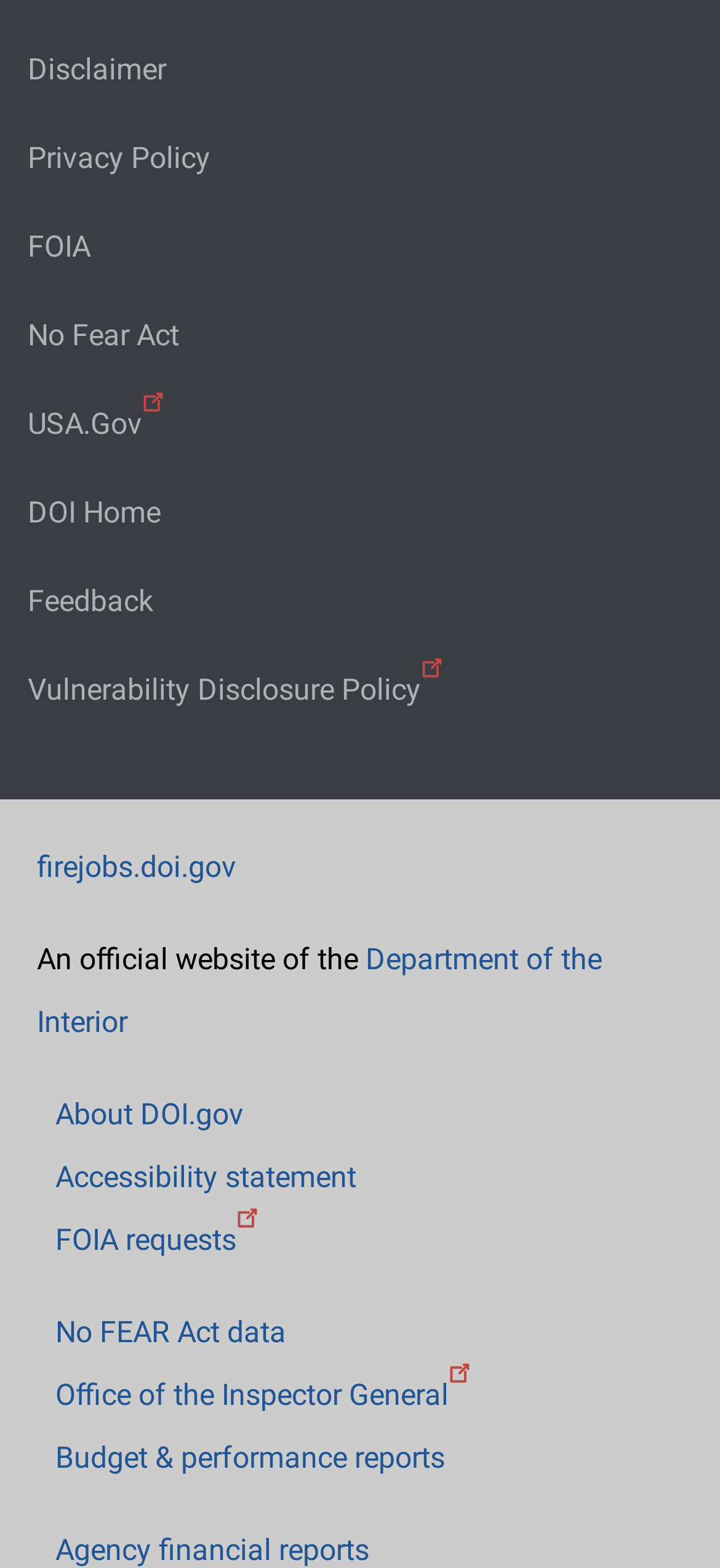Please provide a one-word or phrase answer to the question: 
How many links are in the footer?

9